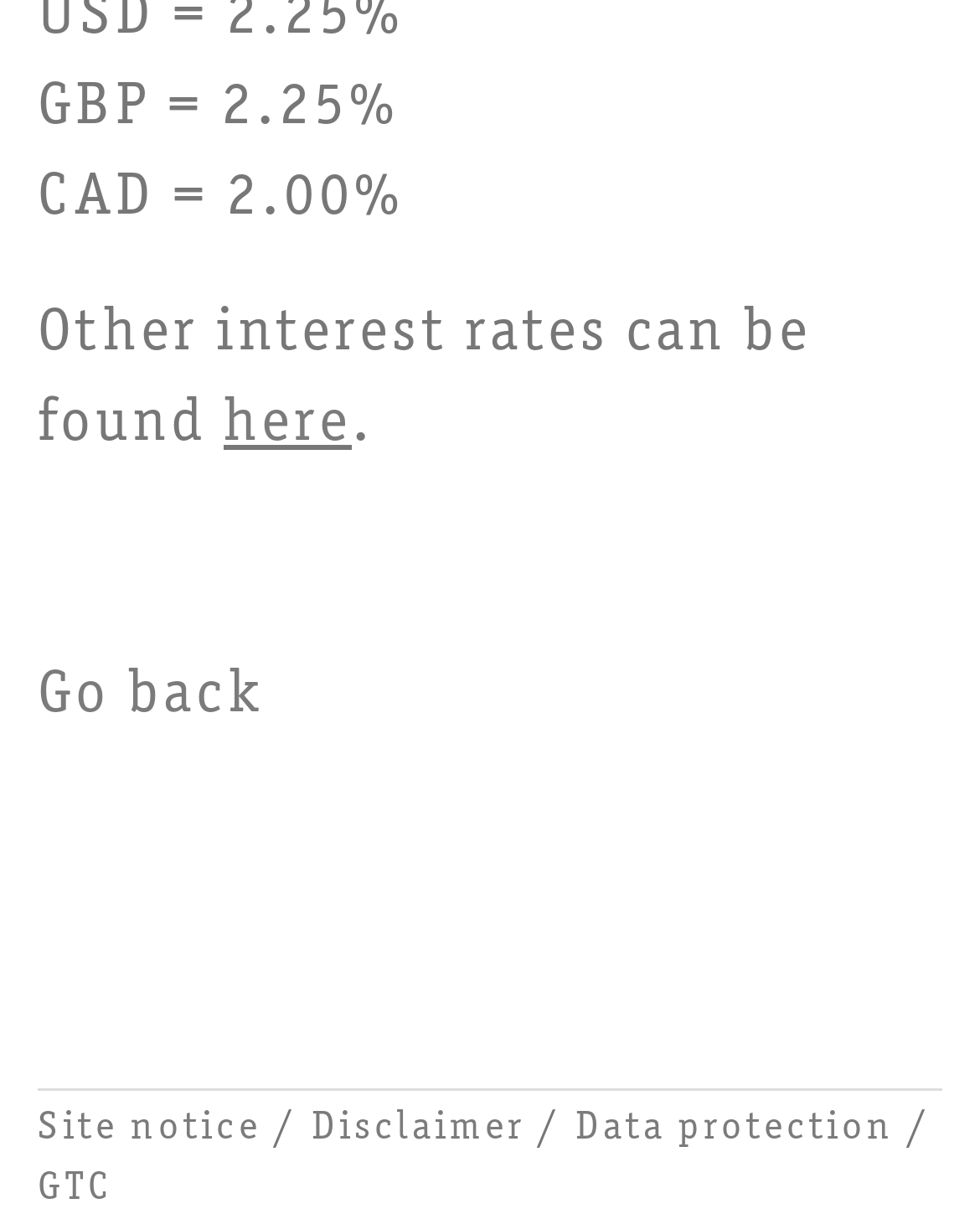From the image, can you give a detailed response to the question below:
Where can I find other interest rates?

The link 'here' is located below the interest rates for GBP and CAD, and it suggests that other interest rates can be found by clicking on it.